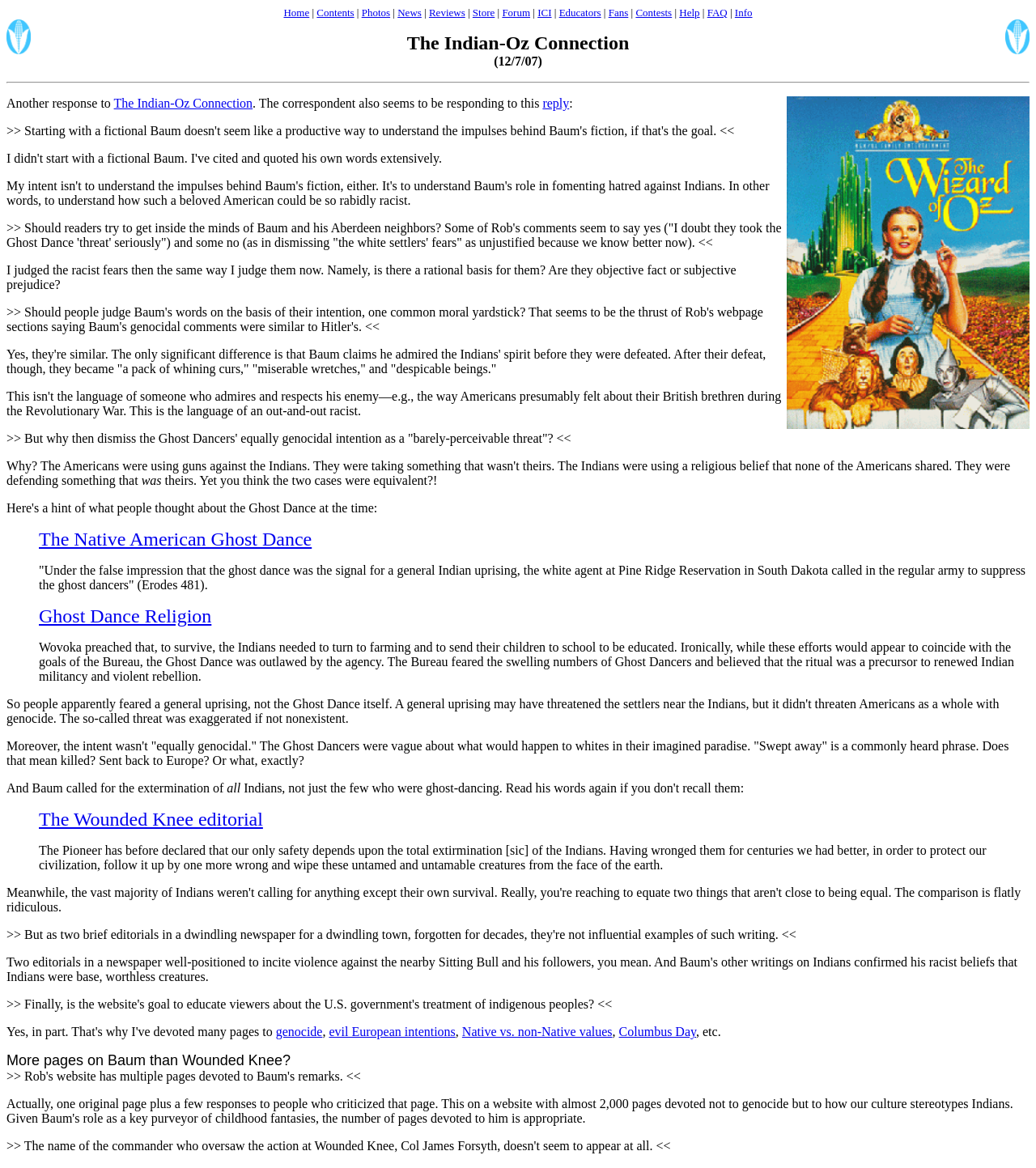Use one word or a short phrase to answer the question provided: 
What is the topic of the Stereotype of the Month Entry?

The Indian-Oz Connection